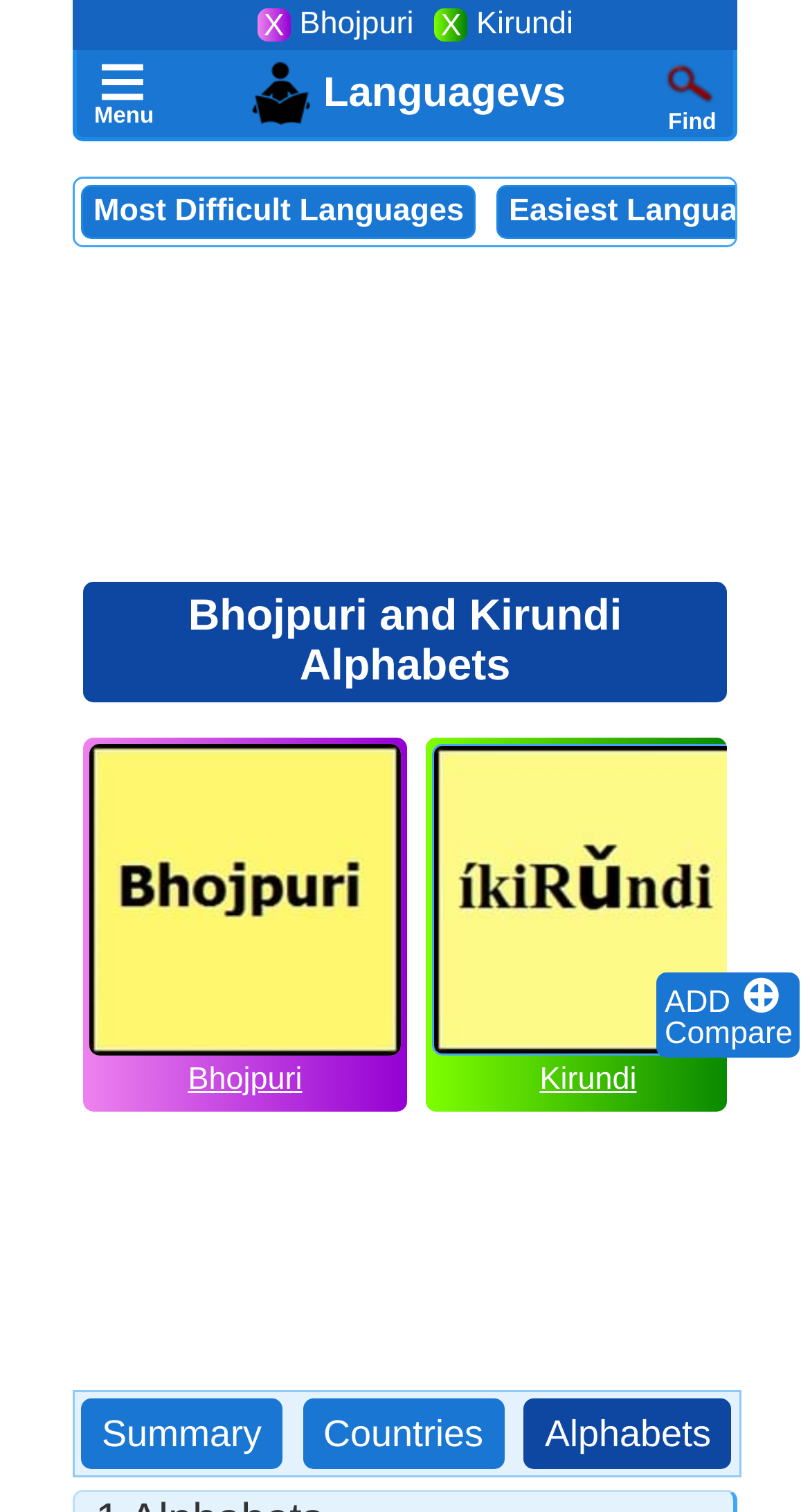How many images are on the page?
Please use the image to deliver a detailed and complete answer.

I can see four images on the page, namely the 'Compare Languages Image', the 'Bhojpuri' image, the 'Kirundi' image, and the 'Search icon' image.